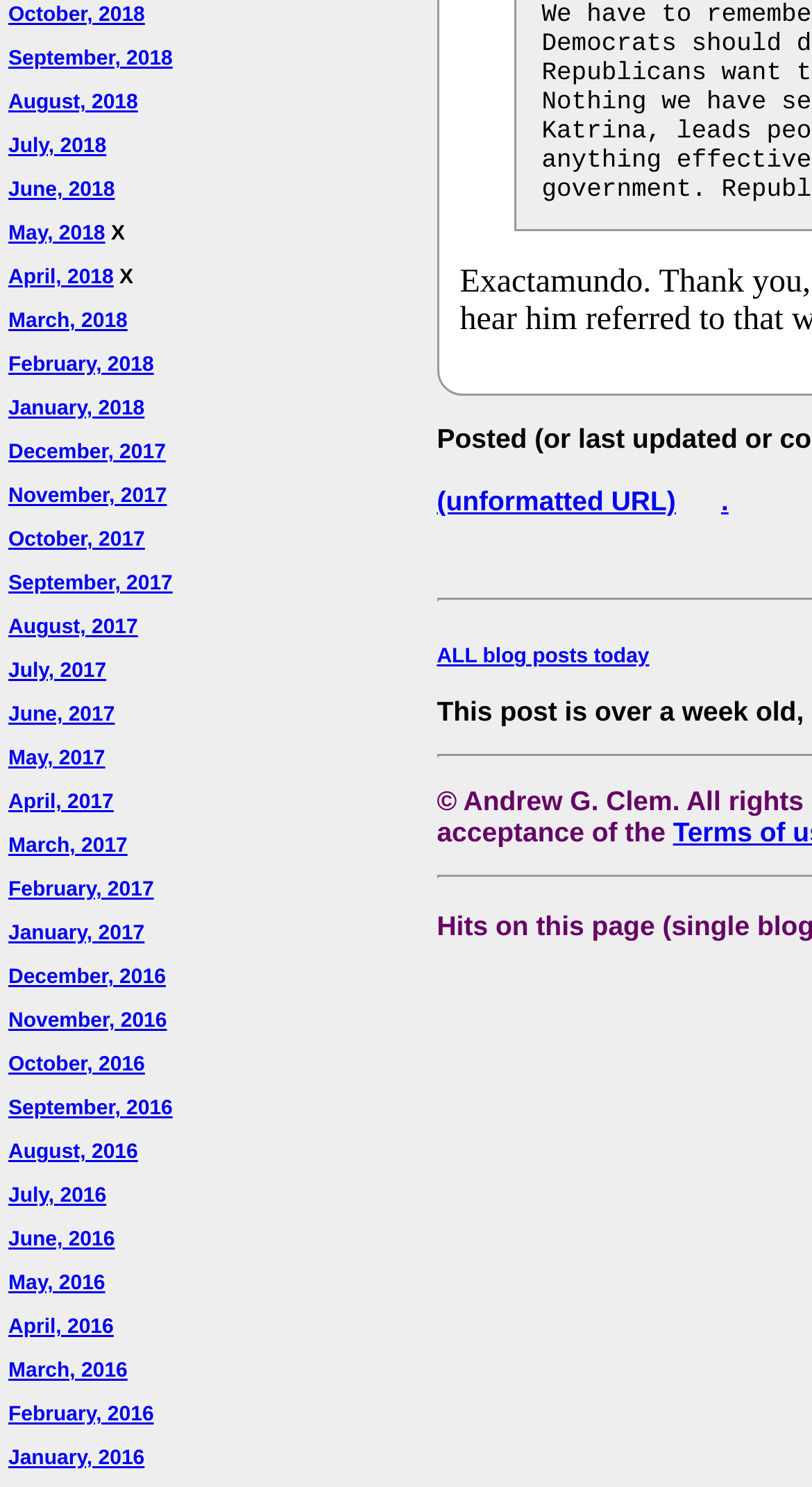Show the bounding box coordinates for the element that needs to be clicked to execute the following instruction: "View October 2018 blog posts". Provide the coordinates in the form of four float numbers between 0 and 1, i.e., [left, top, right, bottom].

[0.01, 0.003, 0.178, 0.018]